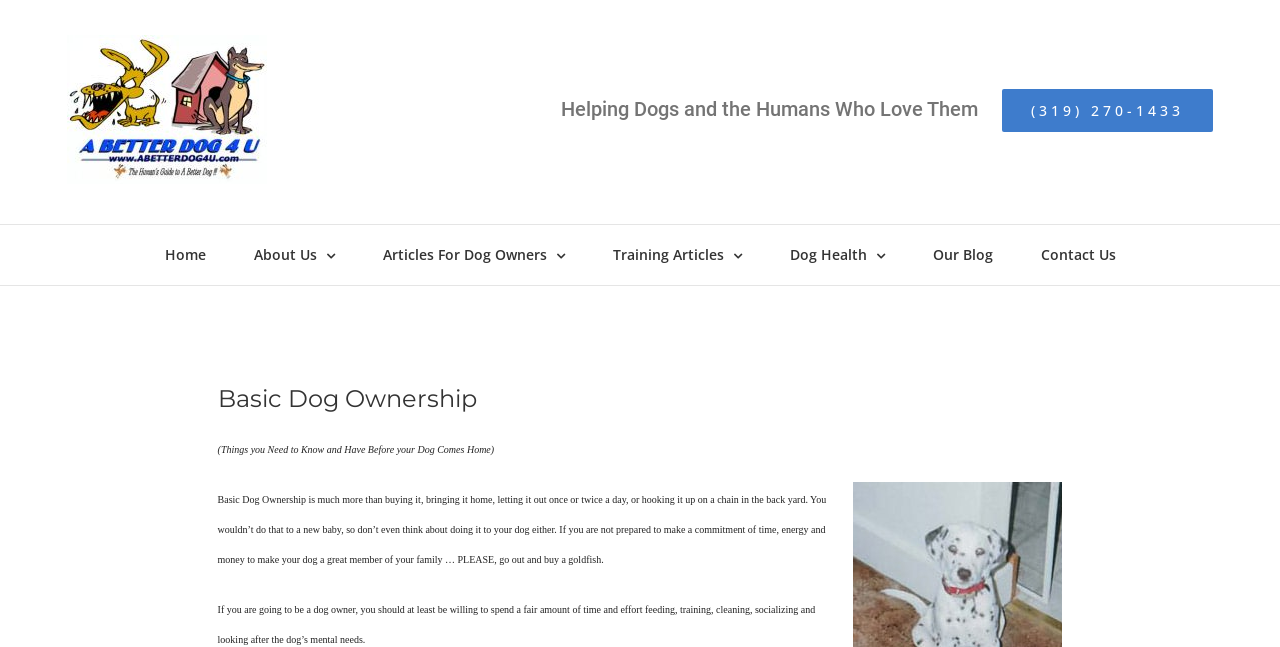What is the navigation menu item that has a popup menu?
Answer the question with a detailed and thorough explanation.

I identified the navigation menu item with a popup menu by examining the link elements within the navigation element and found that the 'About Us' link has a 'hasPopup: menu' attribute, indicating that it has a popup menu.